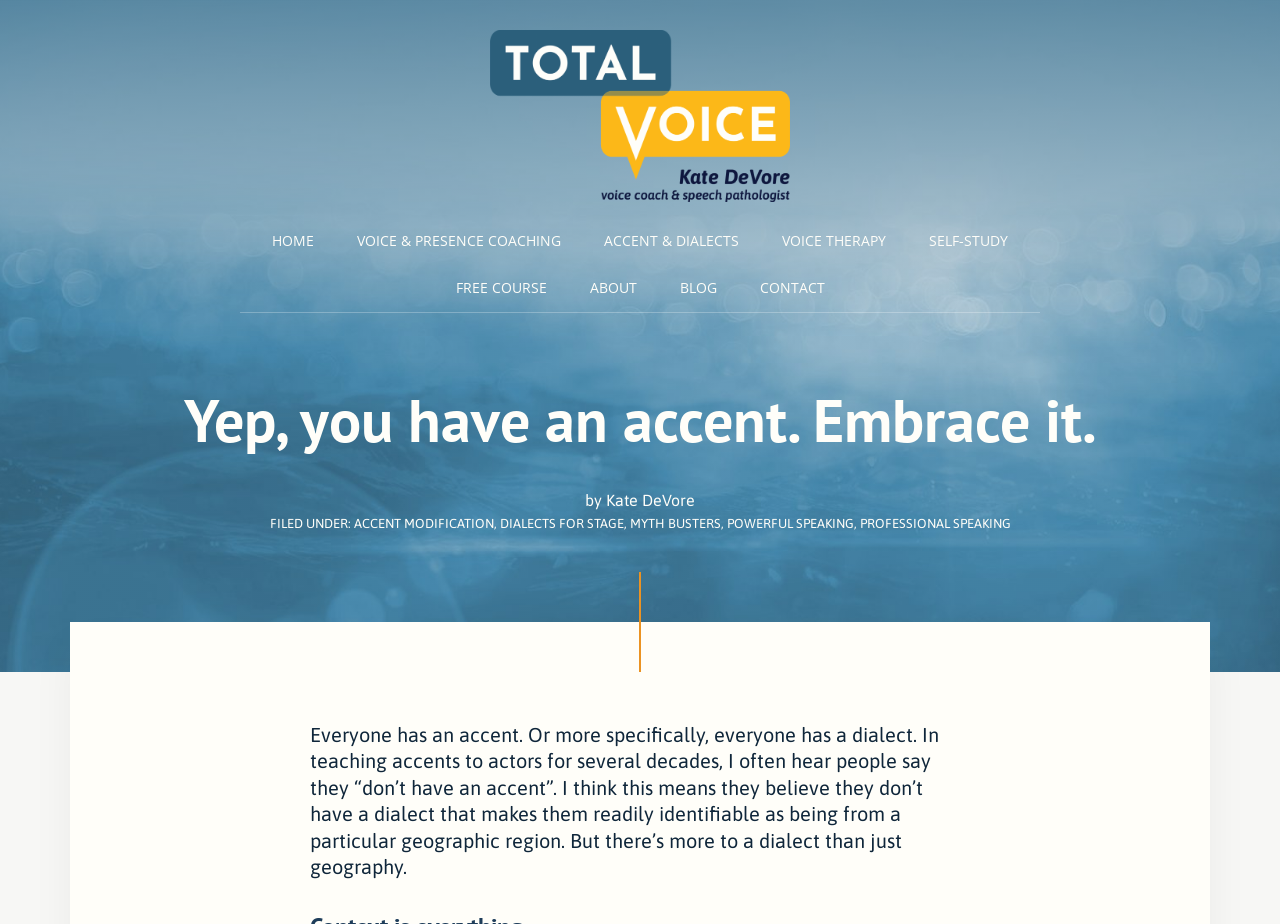What is the topic of the article on this webpage?
Based on the image, give a one-word or short phrase answer.

Accents and dialects